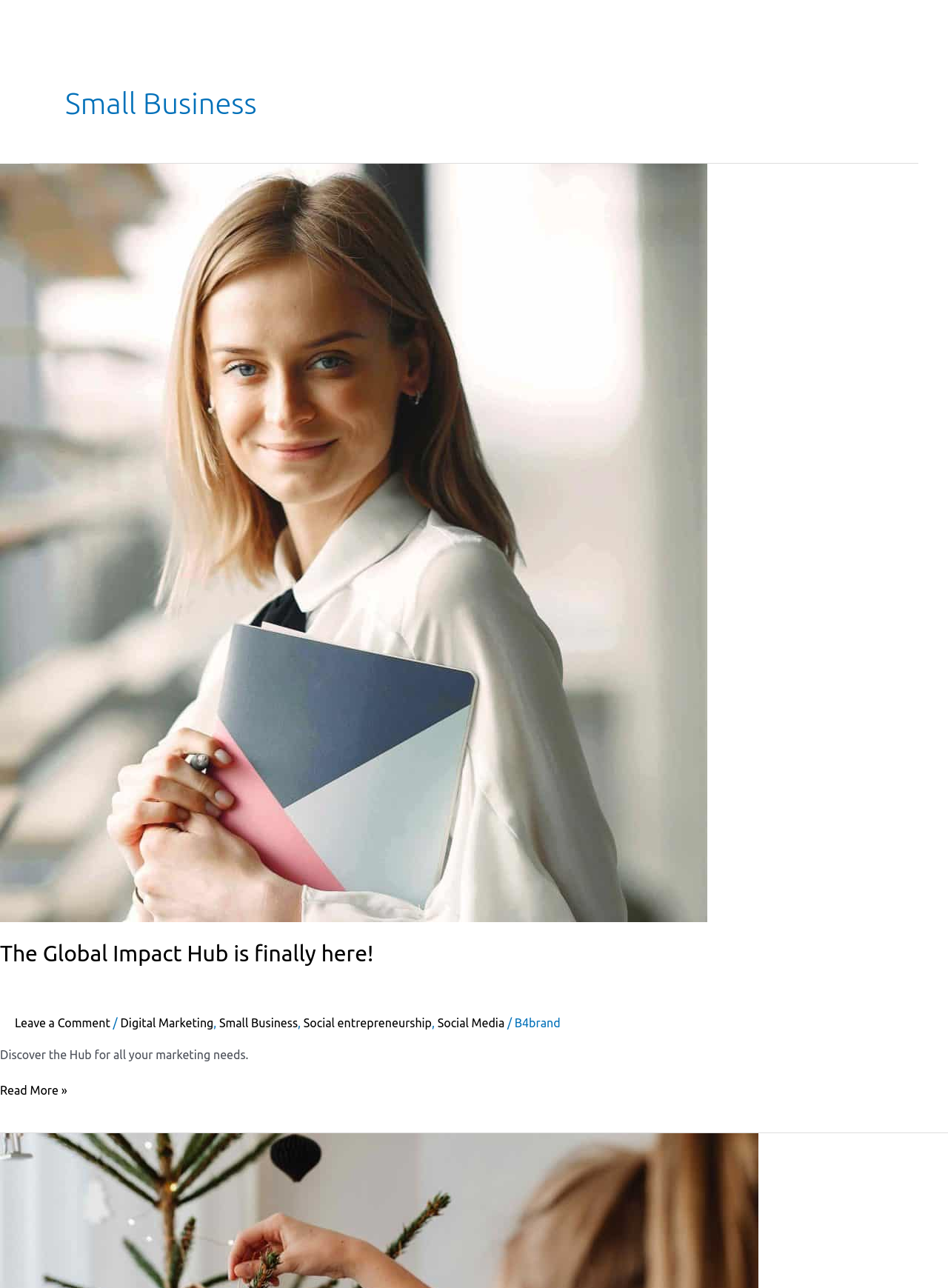Please provide the bounding box coordinates for the element that needs to be clicked to perform the instruction: "Click on the link to read more about the Global Impact Hub". The coordinates must consist of four float numbers between 0 and 1, formatted as [left, top, right, bottom].

[0.0, 0.84, 0.071, 0.854]